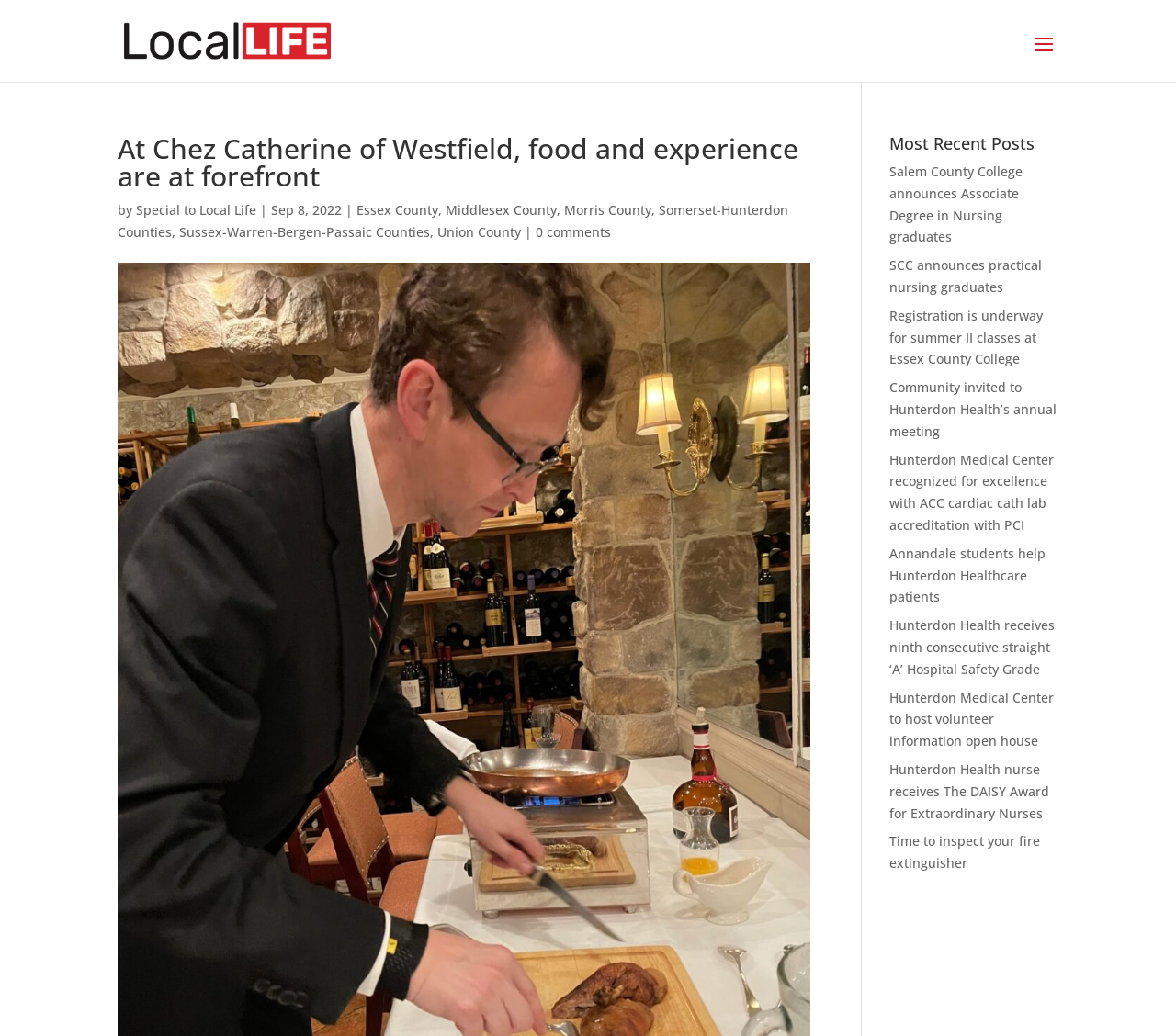Provide the bounding box coordinates for the specified HTML element described in this description: "Somerset-Hunterdon Counties". The coordinates should be four float numbers ranging from 0 to 1, in the format [left, top, right, bottom].

[0.1, 0.194, 0.67, 0.232]